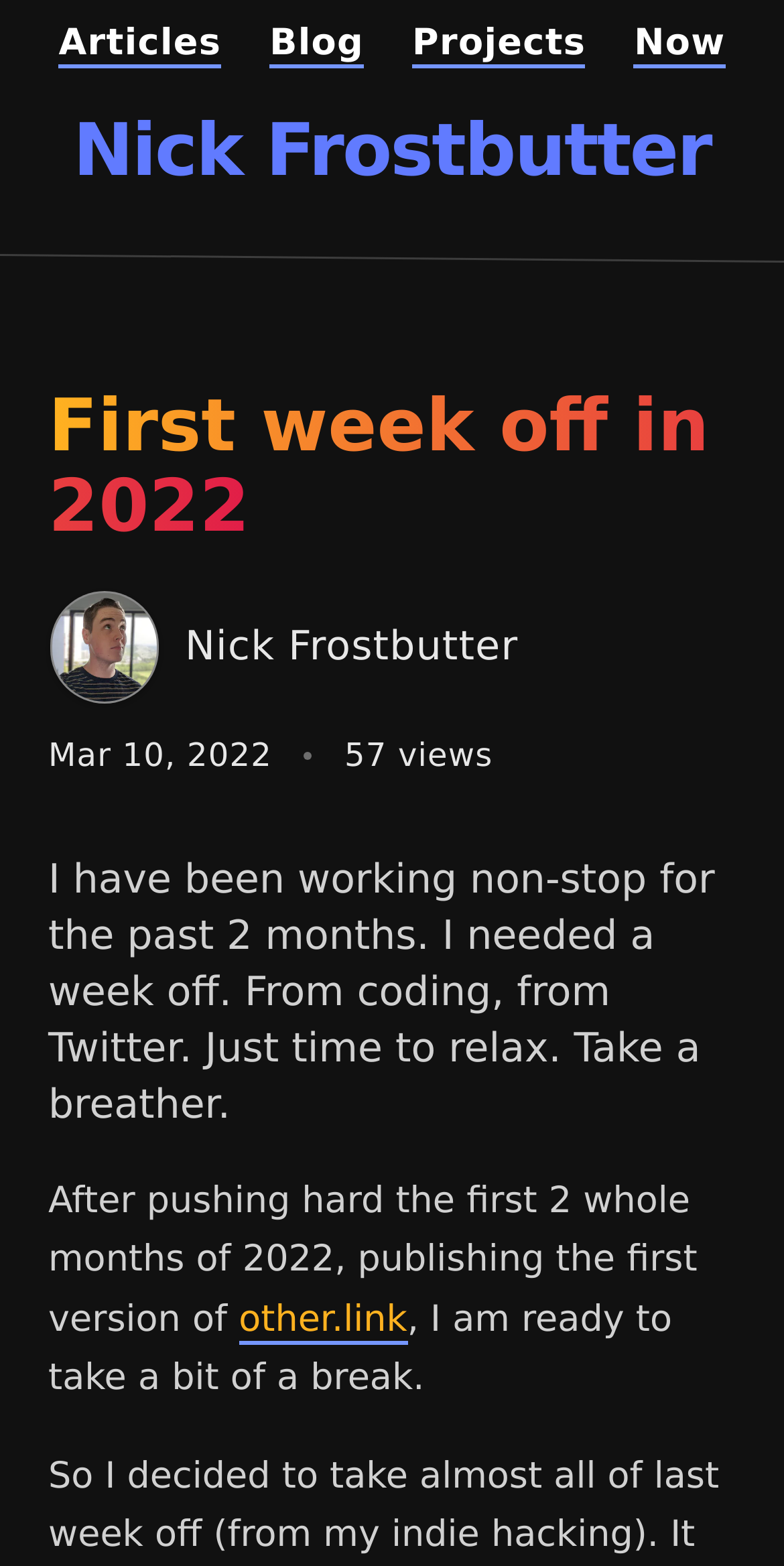What is the date of this blog post?
Based on the visual details in the image, please answer the question thoroughly.

The date of the blog post can be found in the StaticText 'Mar 10, 2022' below the main heading.